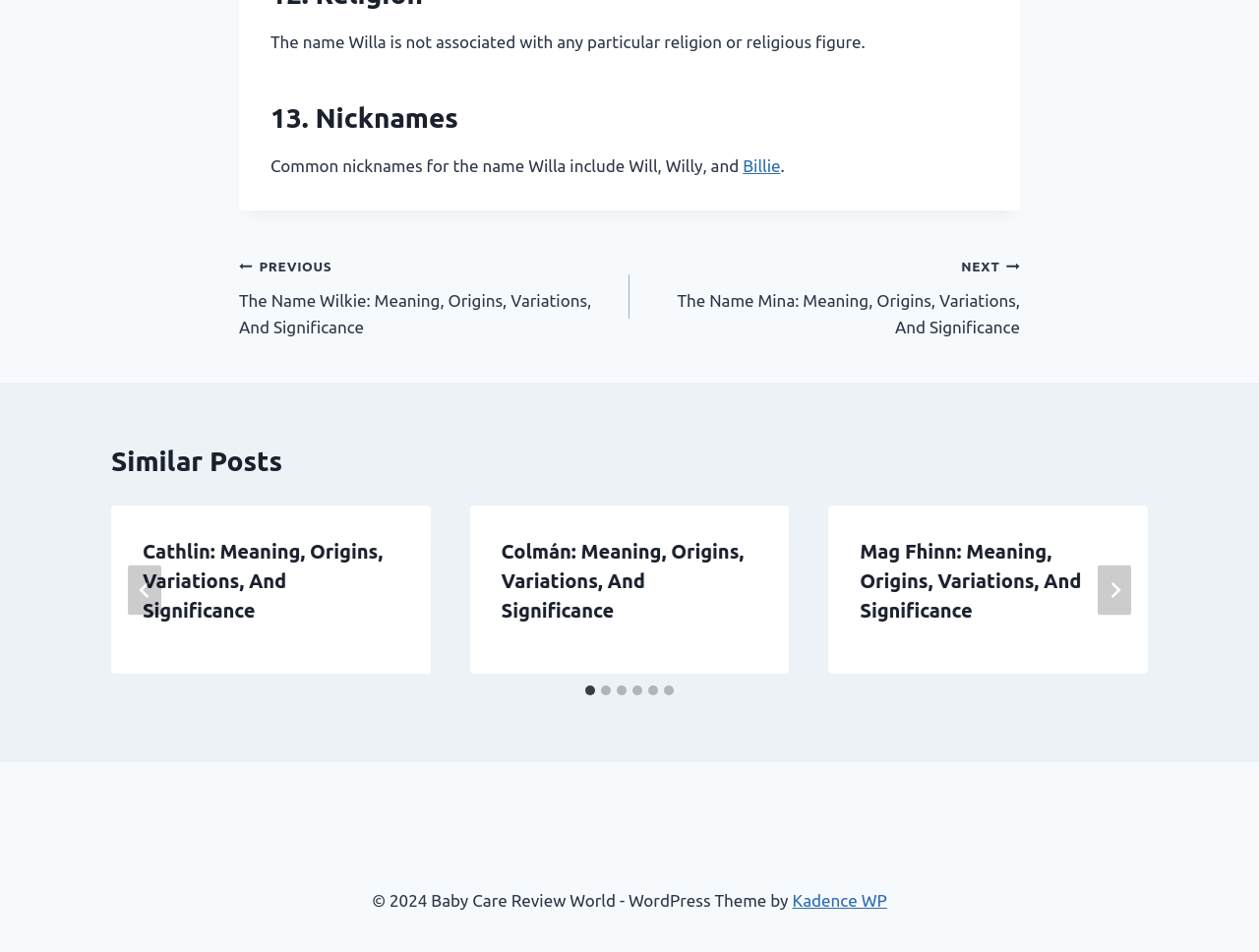Please predict the bounding box coordinates of the element's region where a click is necessary to complete the following instruction: "Click the 'Billie' link". The coordinates should be represented by four float numbers between 0 and 1, i.e., [left, top, right, bottom].

[0.59, 0.164, 0.62, 0.184]